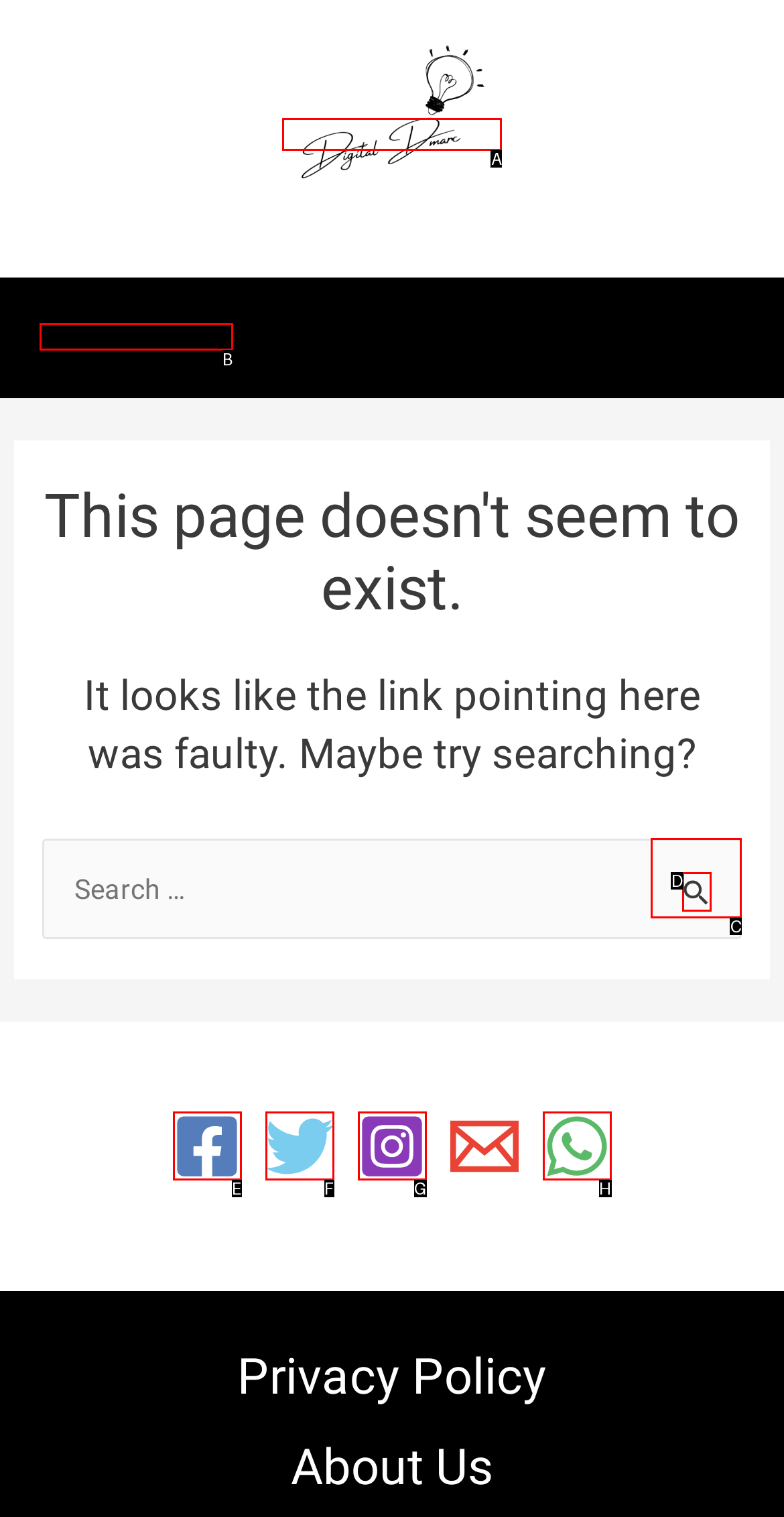Specify which element within the red bounding boxes should be clicked for this task: Contact us through phone Respond with the letter of the correct option.

B